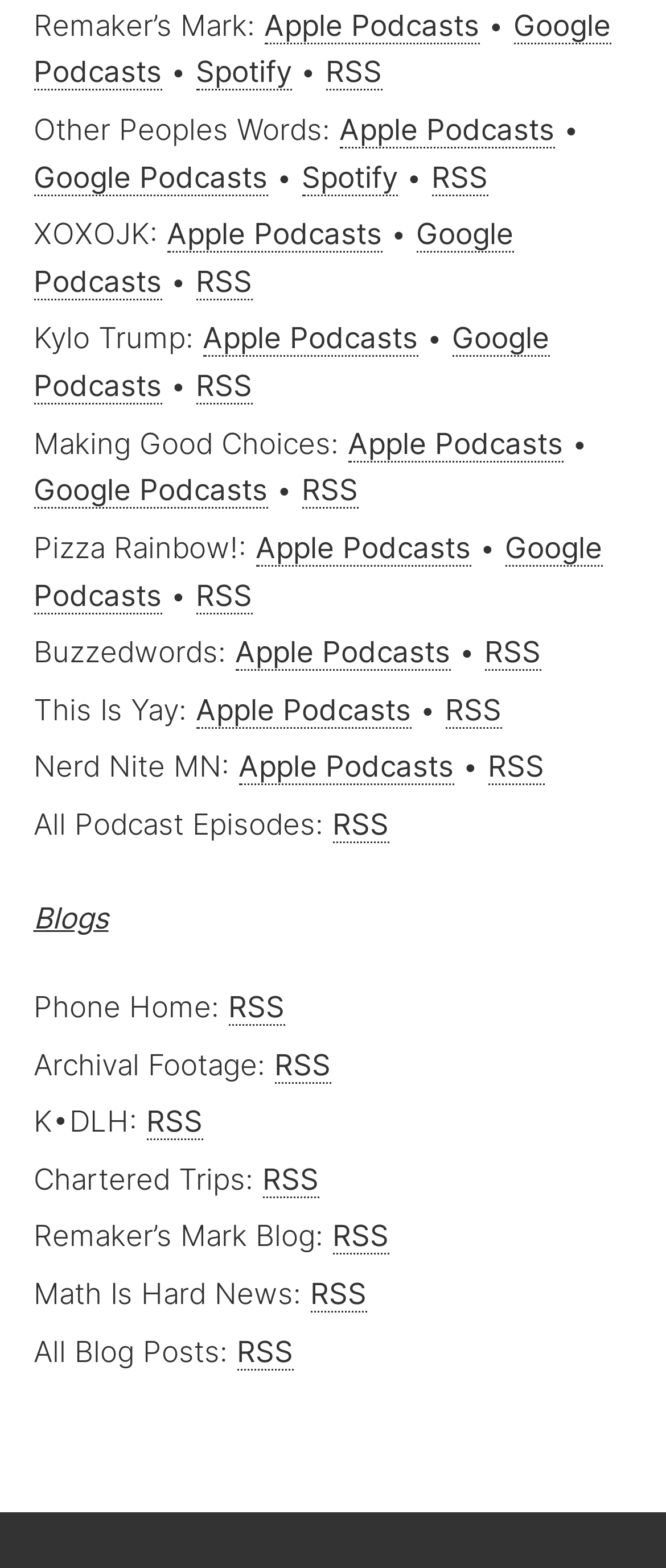Determine the bounding box for the UI element that matches this description: "Google Podcasts".

[0.05, 0.302, 0.401, 0.325]